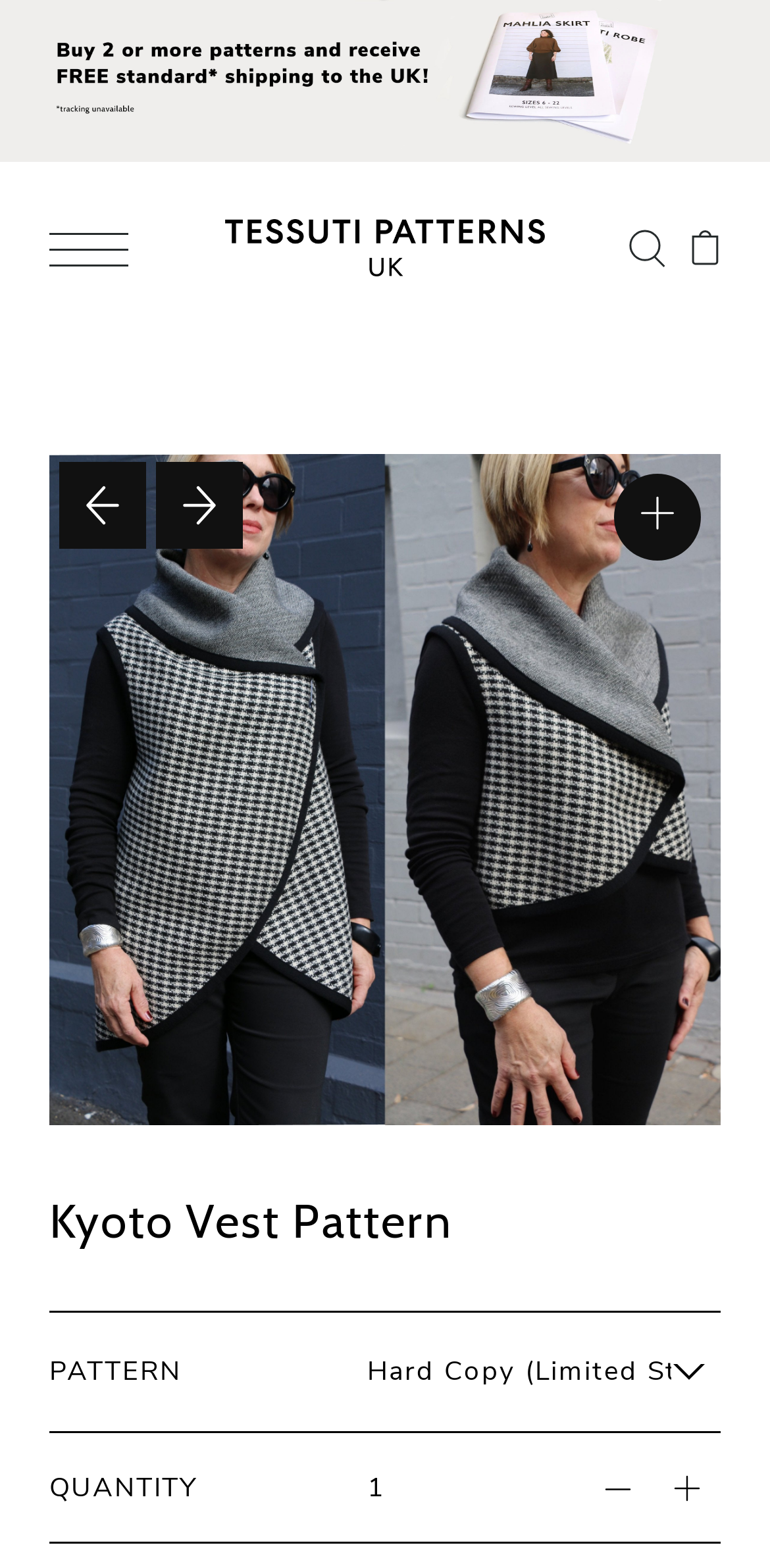What is the name of the pattern being sold?
Look at the image and respond with a one-word or short-phrase answer.

Kyoto Vest Pattern